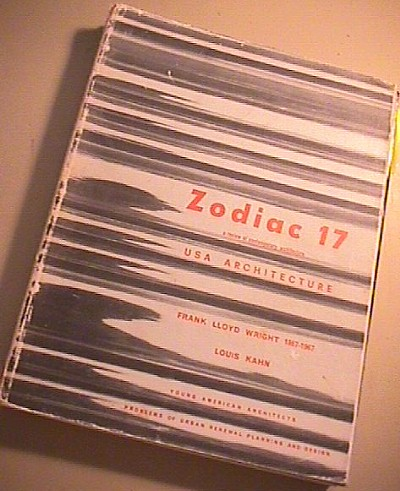Look at the image and answer the question in detail:
What is the title of the publication?

The title 'Zodiac 17' is prominently displayed in a vivid red font on the cover, as mentioned in the caption.